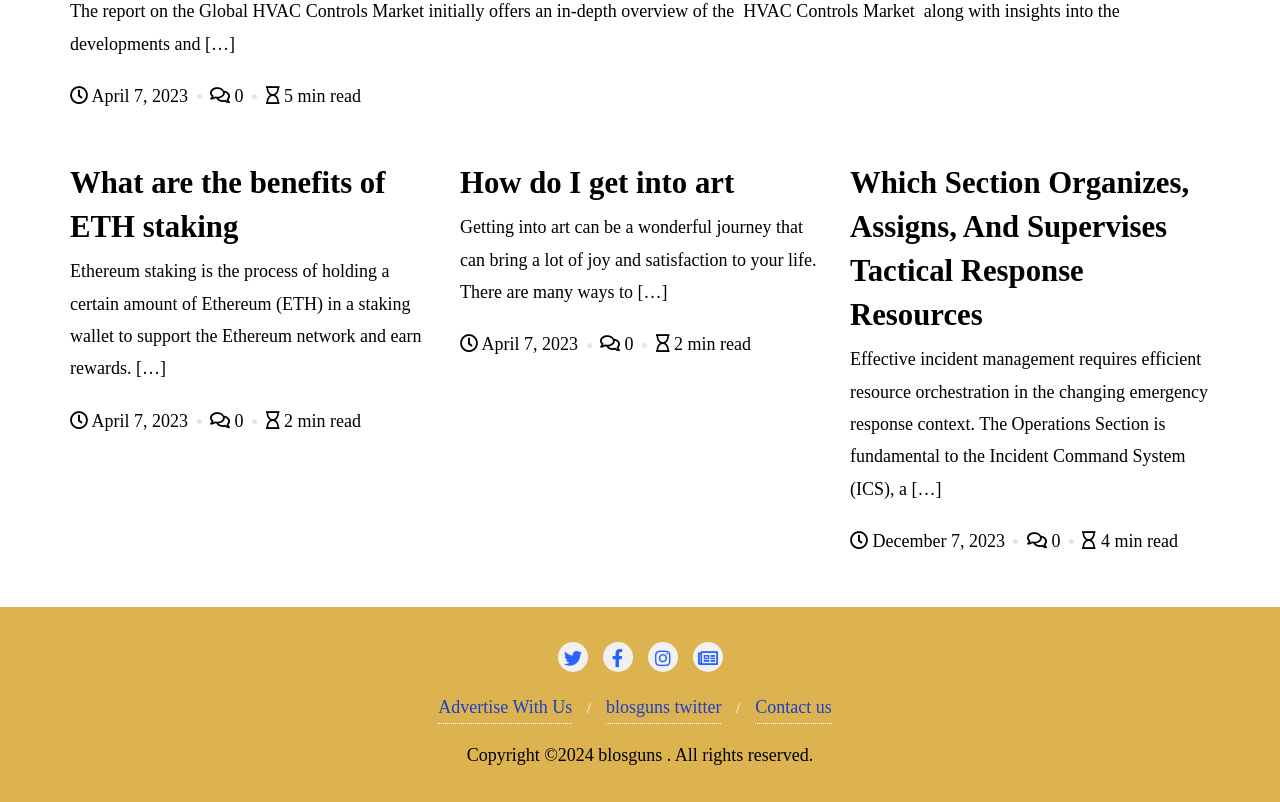Please pinpoint the bounding box coordinates for the region I should click to adhere to this instruction: "Contact us".

[0.59, 0.861, 0.65, 0.903]